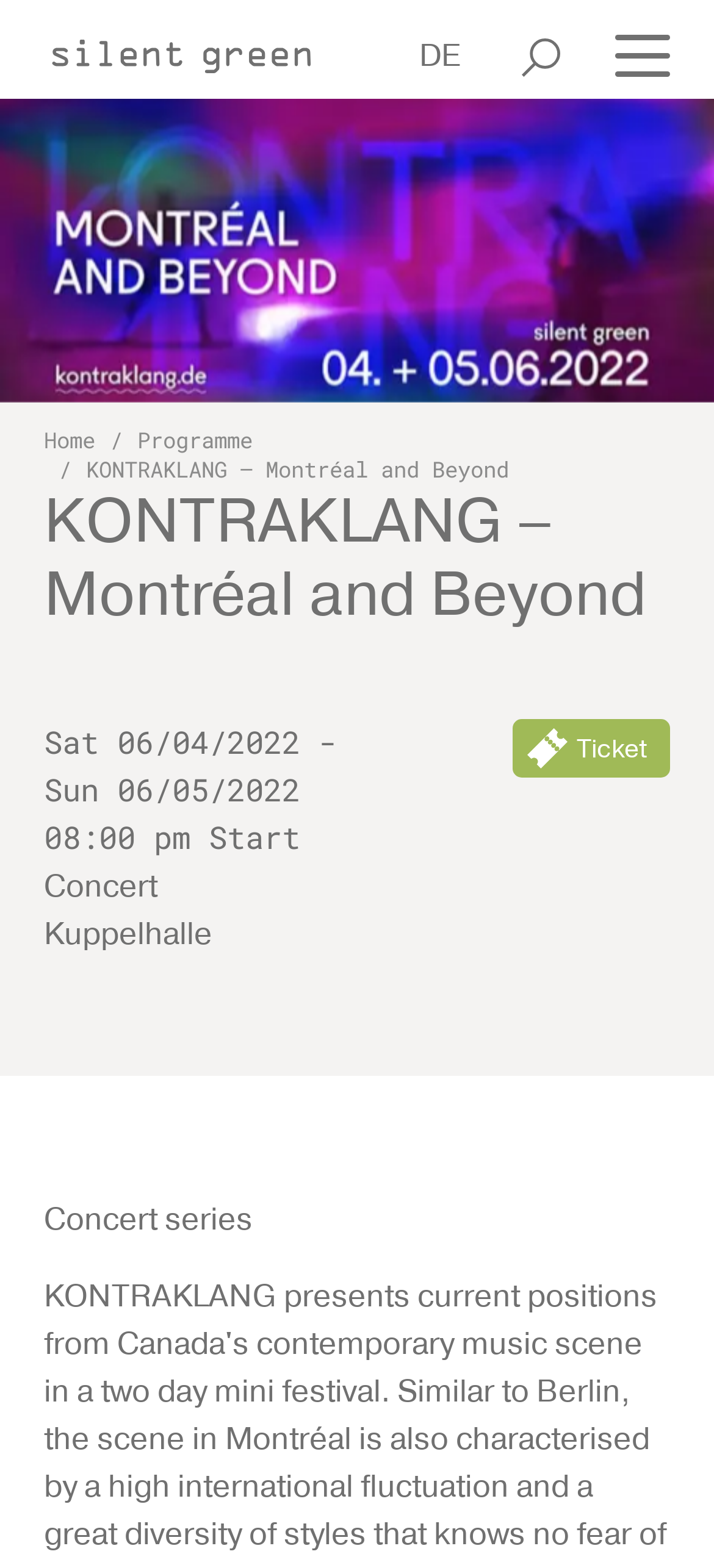Please find and generate the text of the main heading on the webpage.

KONTRAKLANG – Montréal and Beyond